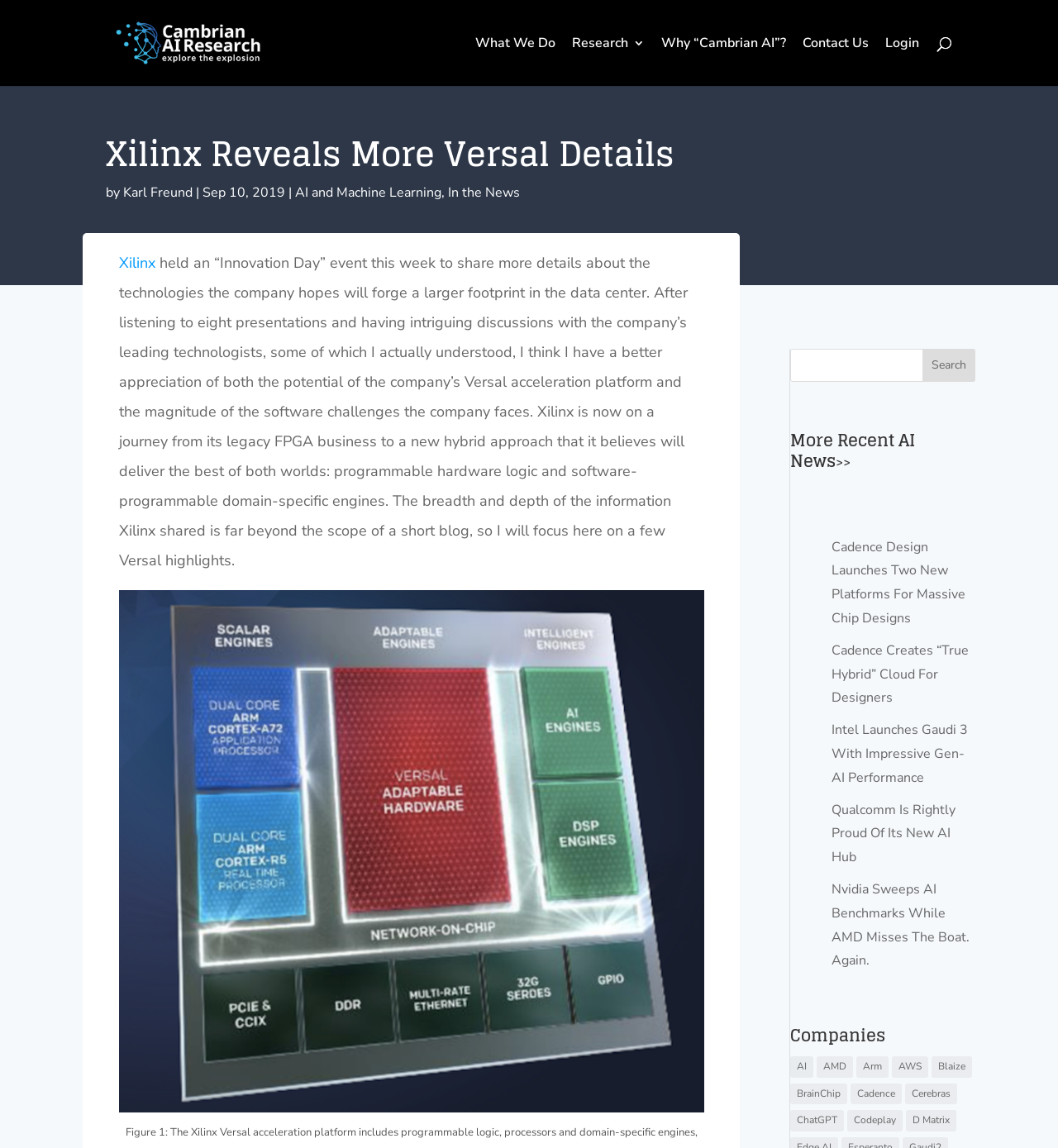What is the name of the research organization?
Based on the screenshot, respond with a single word or phrase.

Cambrian AI Research